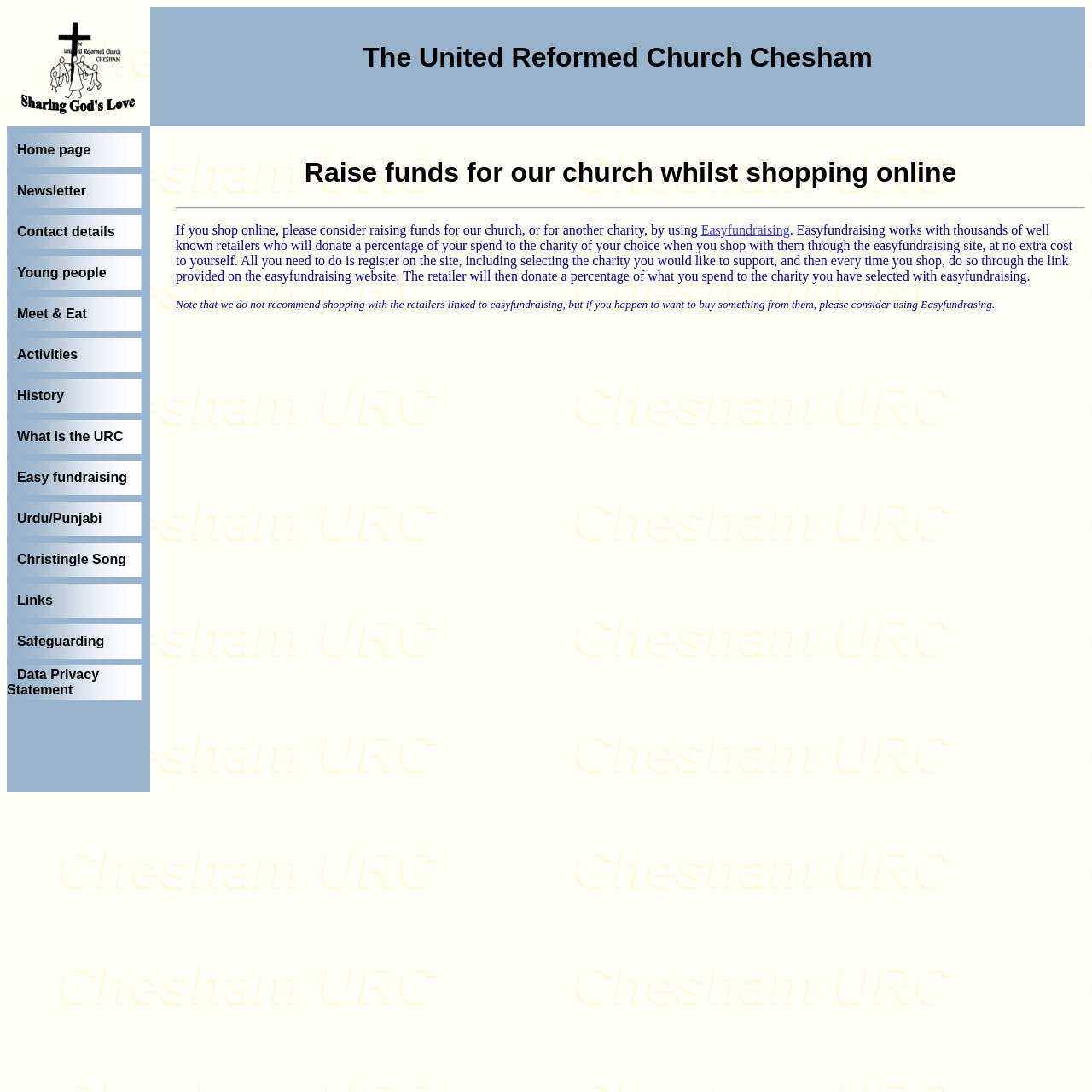What is the first menu item?
Based on the image, provide a one-word or brief-phrase response.

Home page